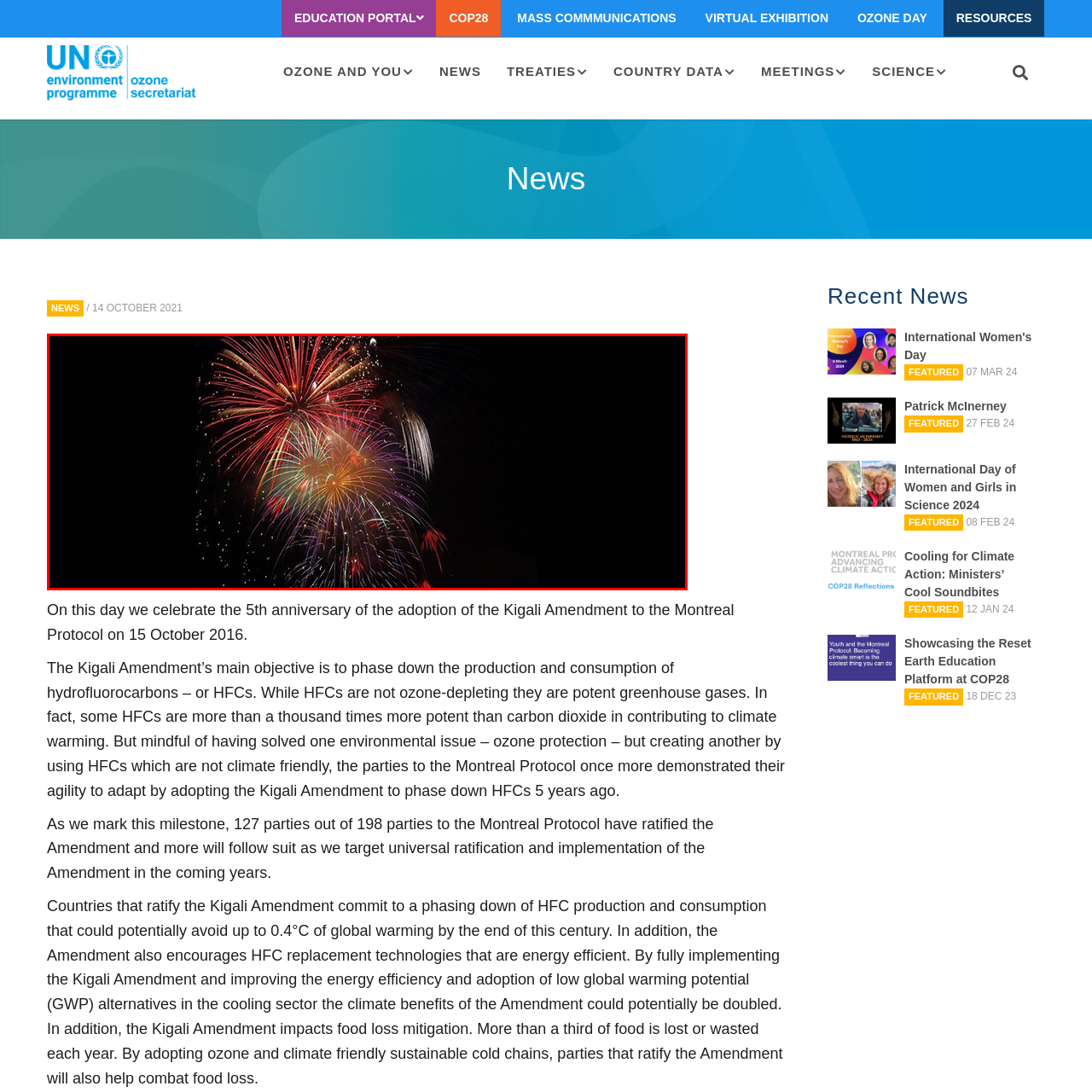Elaborate on the details of the image that is highlighted by the red boundary.

The image features a stunning display of colorful fireworks bursting against a dark night sky. Vivid reds, shimmering greens, bright yellows, and deep blues create a vibrant spectacle, with various shapes and patterns lighting up the scene. Each explosion is unique, radiating shimmering sparks and cascades that evoke a sense of celebration and joy. This visual representation commemorates the 5th anniversary of the Kigali Amendment to the Montreal Protocol, highlighting global efforts to phase down hydrofluorocarbons (HFCs) and the ongoing commitment to environmental protection. As the fireworks illuminate the sky, they symbolize hope and progress in addressing climate change.